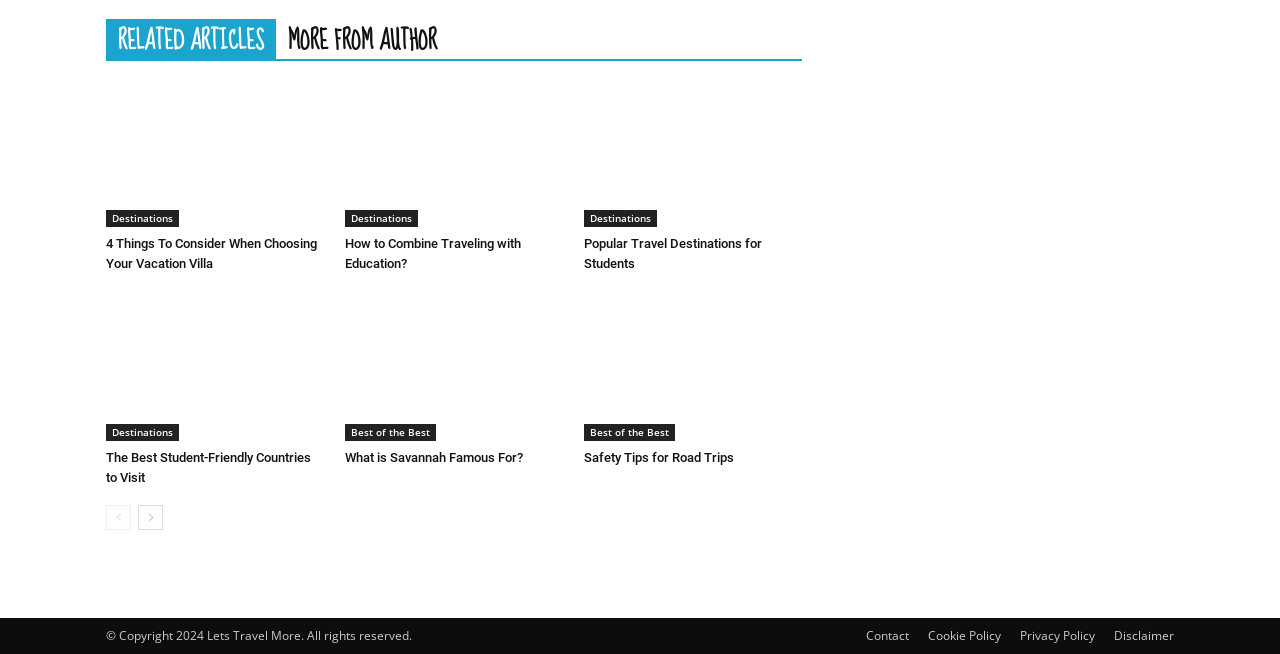Determine the coordinates of the bounding box that should be clicked to complete the instruction: "Click on 'RELATED ARTICLES'". The coordinates should be represented by four float numbers between 0 and 1: [left, top, right, bottom].

[0.083, 0.029, 0.216, 0.09]